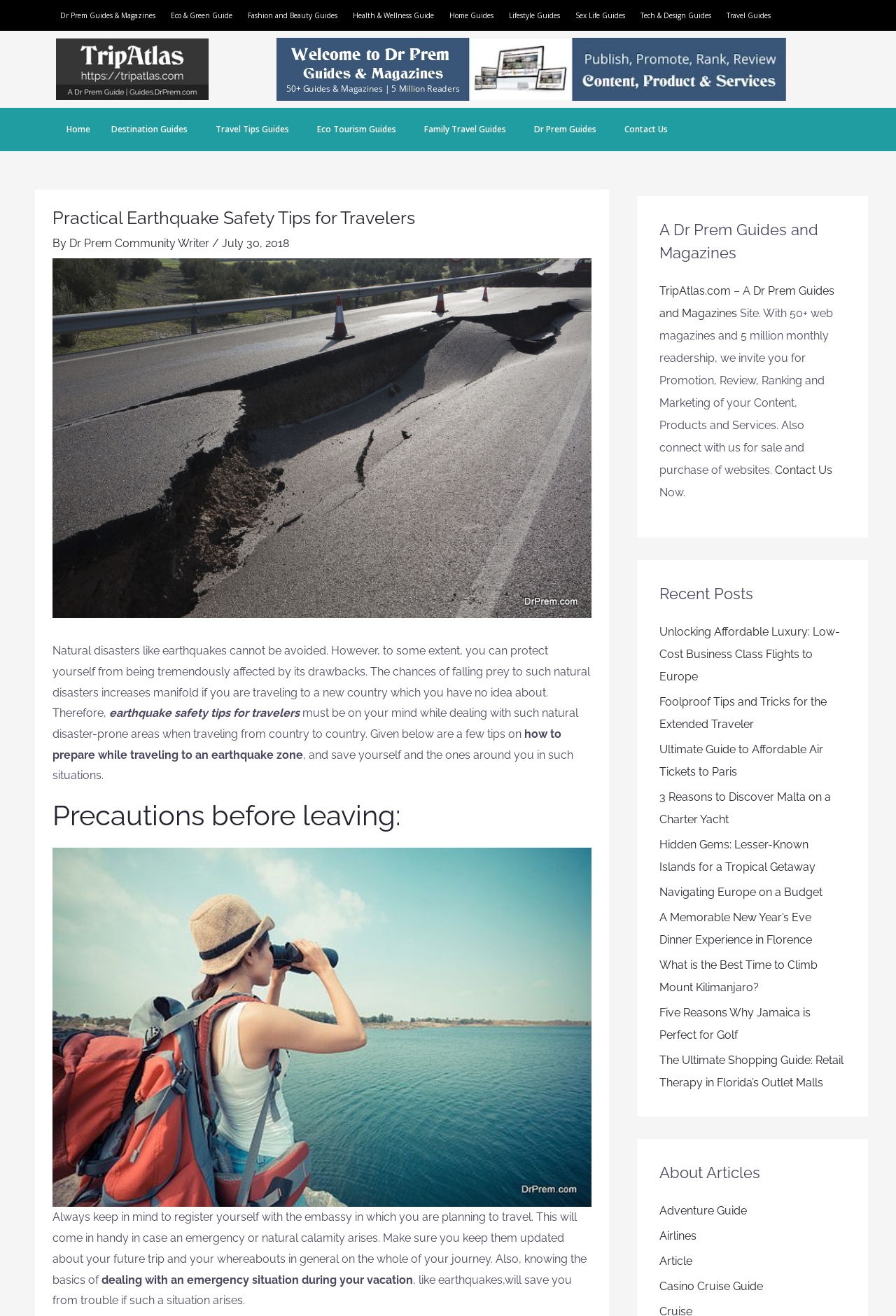Highlight the bounding box coordinates of the region I should click on to meet the following instruction: "Contact the website administrator".

[0.705, 0.087, 0.777, 0.11]